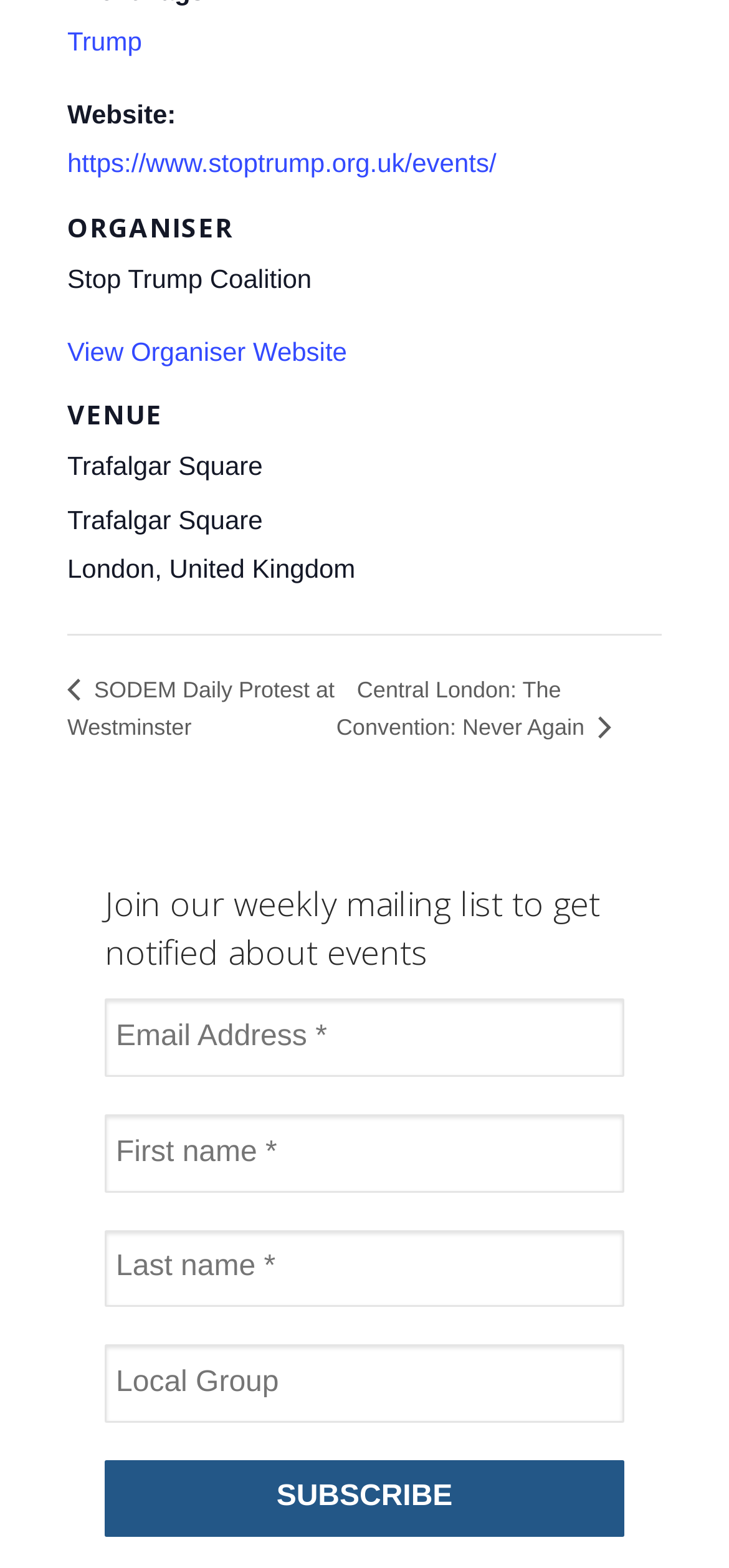Determine the bounding box for the described UI element: "View Organiser Website".

[0.092, 0.214, 0.476, 0.233]